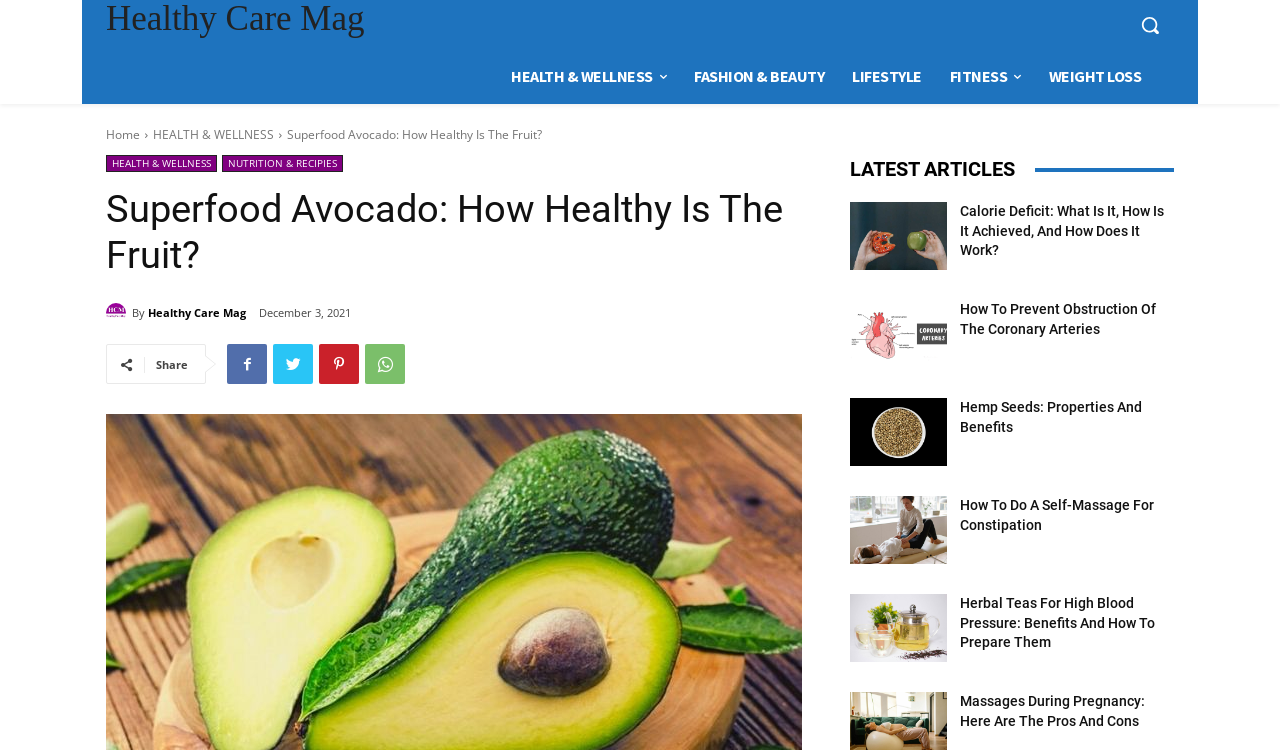Can you determine the bounding box coordinates of the area that needs to be clicked to fulfill the following instruction: "Visit Healthy Care Mag homepage"?

[0.083, 0.0, 0.336, 0.051]